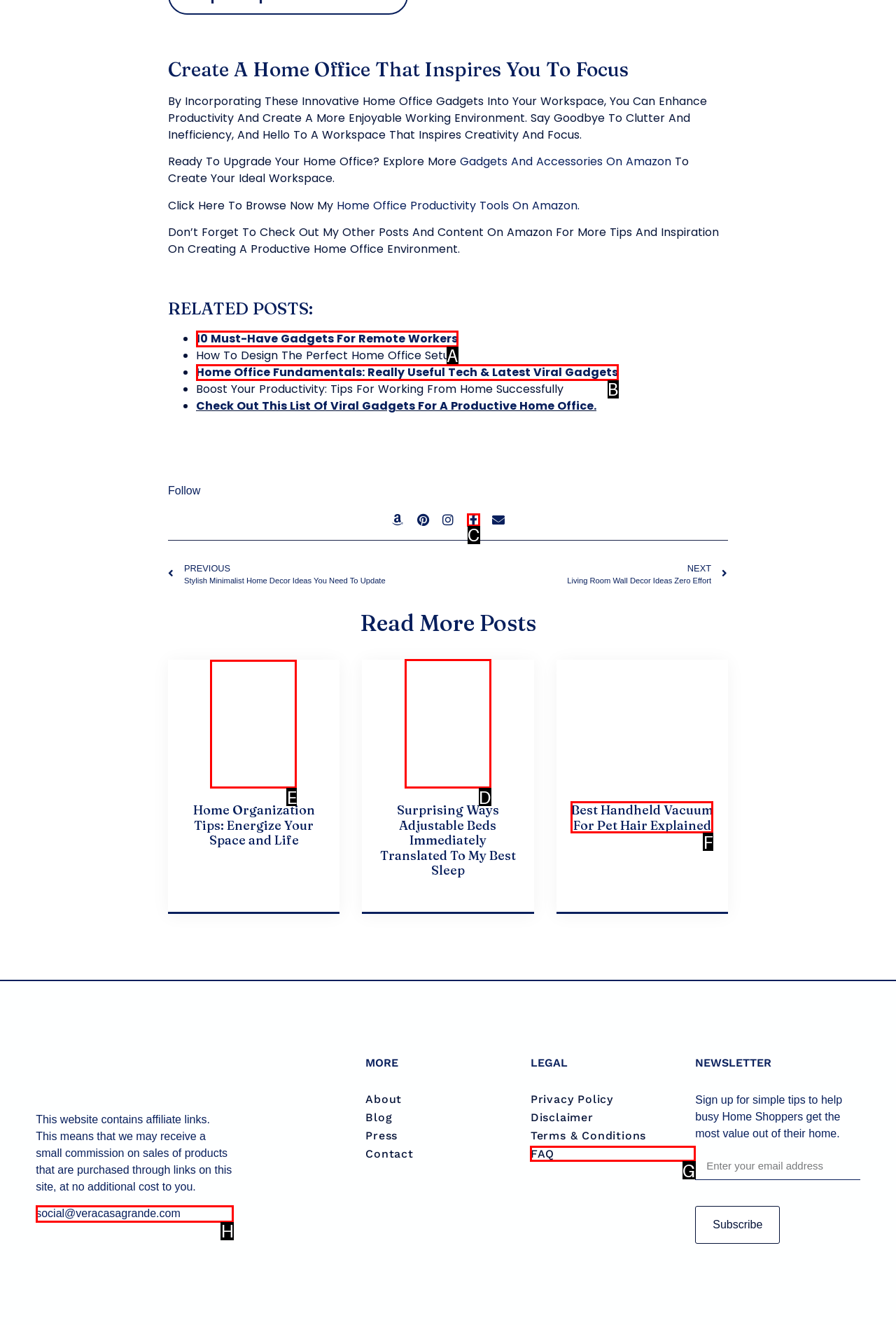Look at the highlighted elements in the screenshot and tell me which letter corresponds to the task: Go to the 'HOME' page.

None